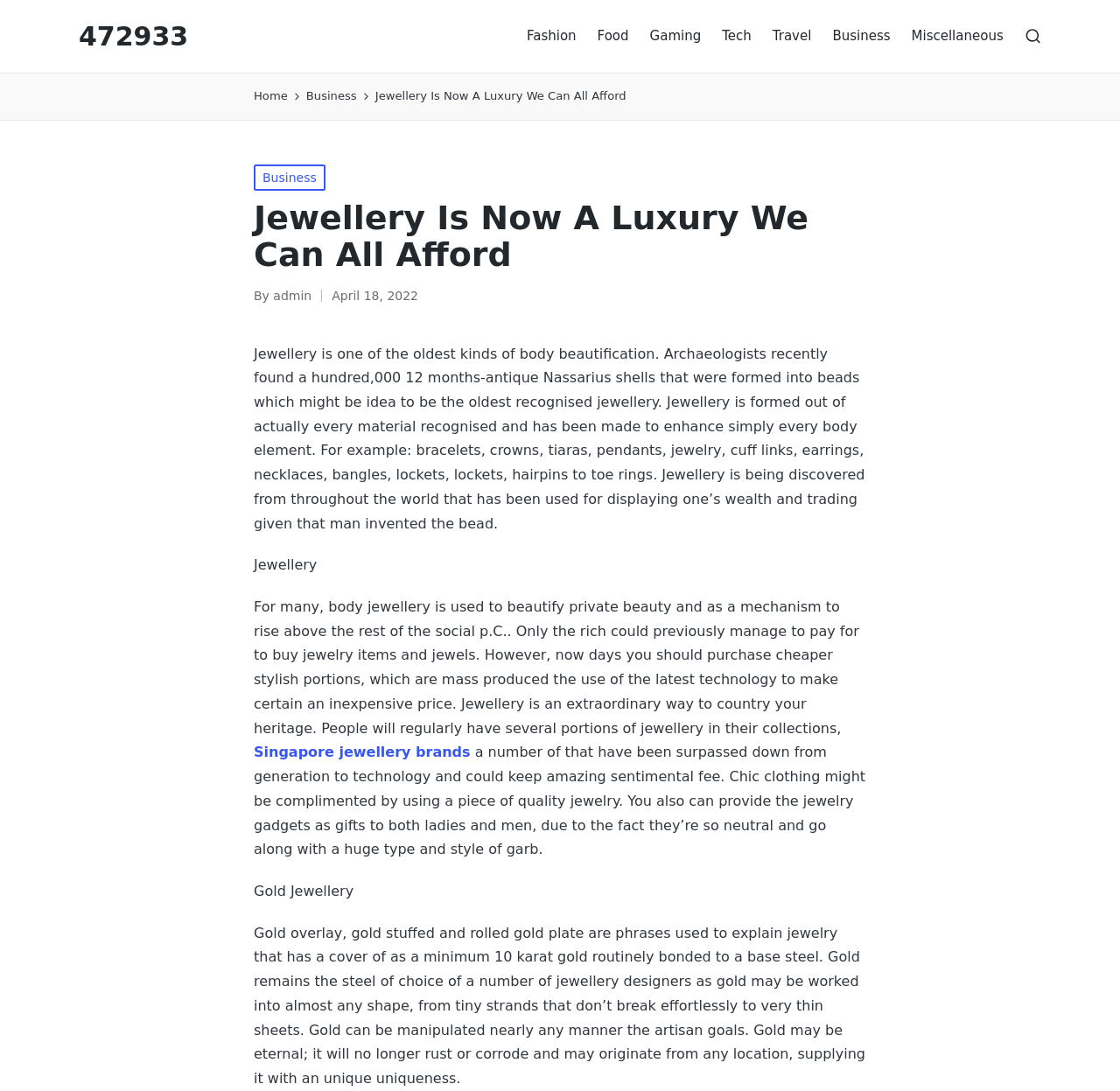What is the author of the article?
Please respond to the question with as much detail as possible.

The author of the article is mentioned as 'admin' at the bottom of the webpage, along with the date of posting, April 18, 2022.